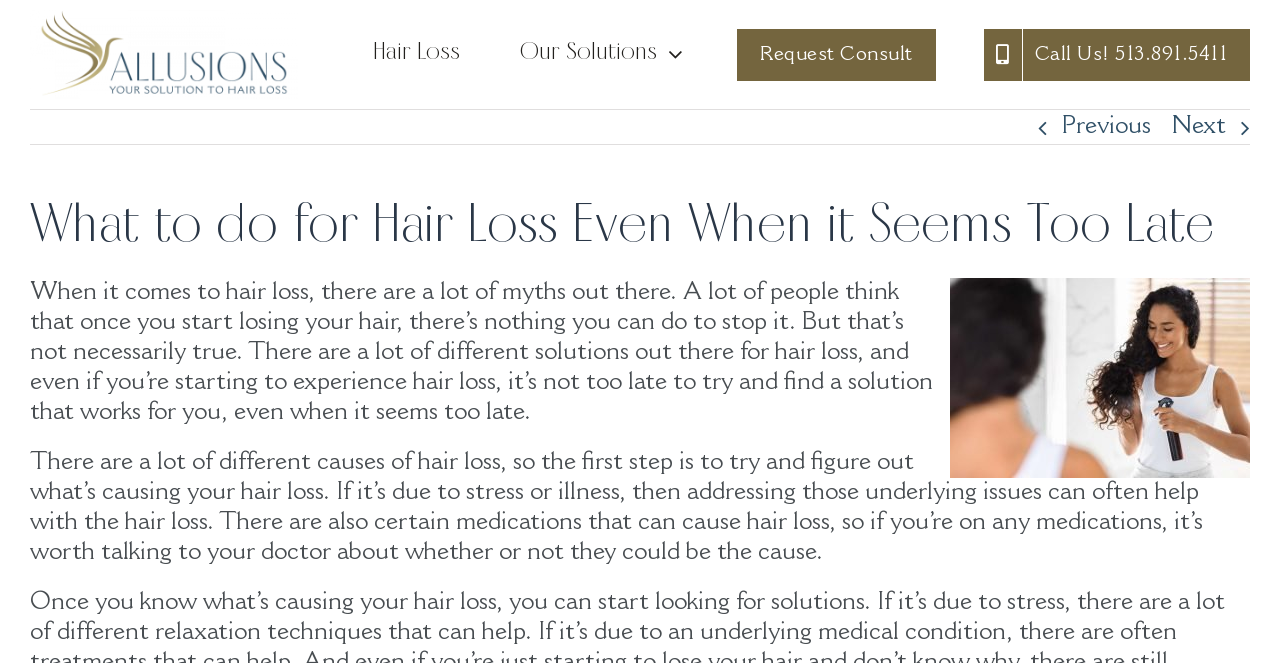Using the description "Previous", locate and provide the bounding box of the UI element.

[0.83, 0.167, 0.899, 0.218]